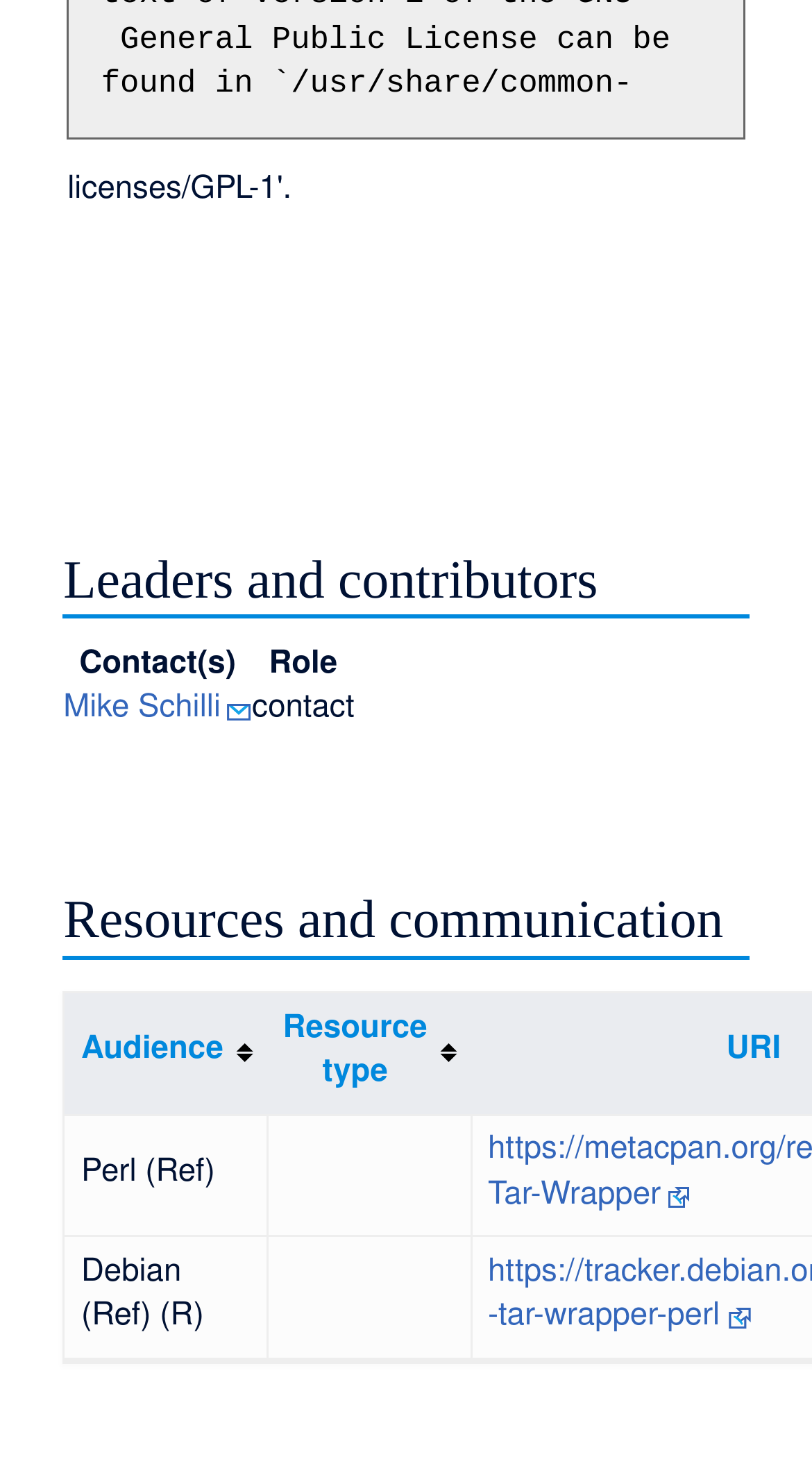With reference to the screenshot, provide a detailed response to the question below:
What is the role of Mike Schilli?

I looked at the table under the 'Leaders and contributors' heading and found Mike Schilli's name, but there is no information about his role.